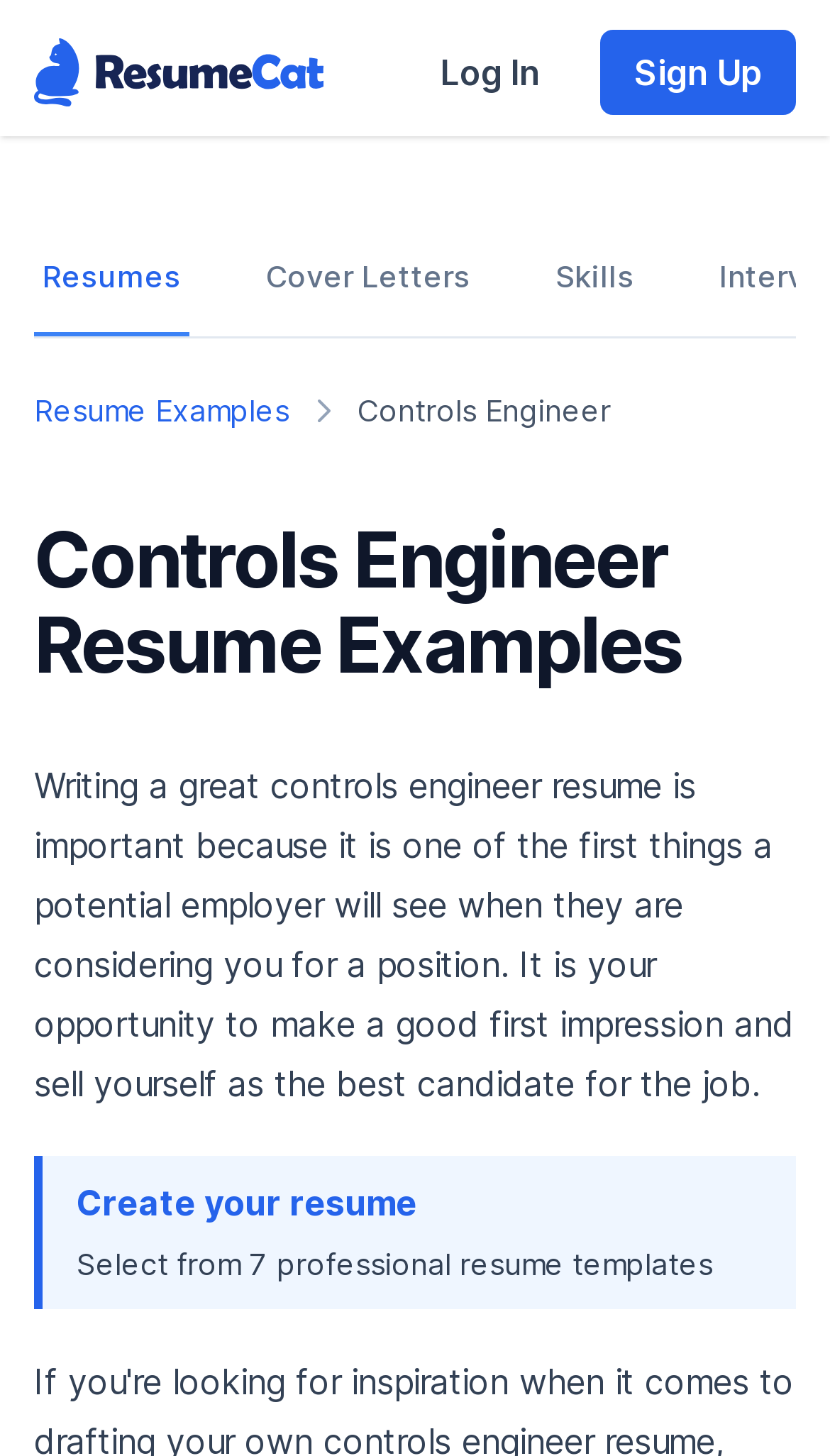Refer to the image and provide a thorough answer to this question:
How many resume templates are available?

The webpage mentions that users can 'Select from 7 professional resume templates', which indicates that there are 7 resume templates available for users to choose from.